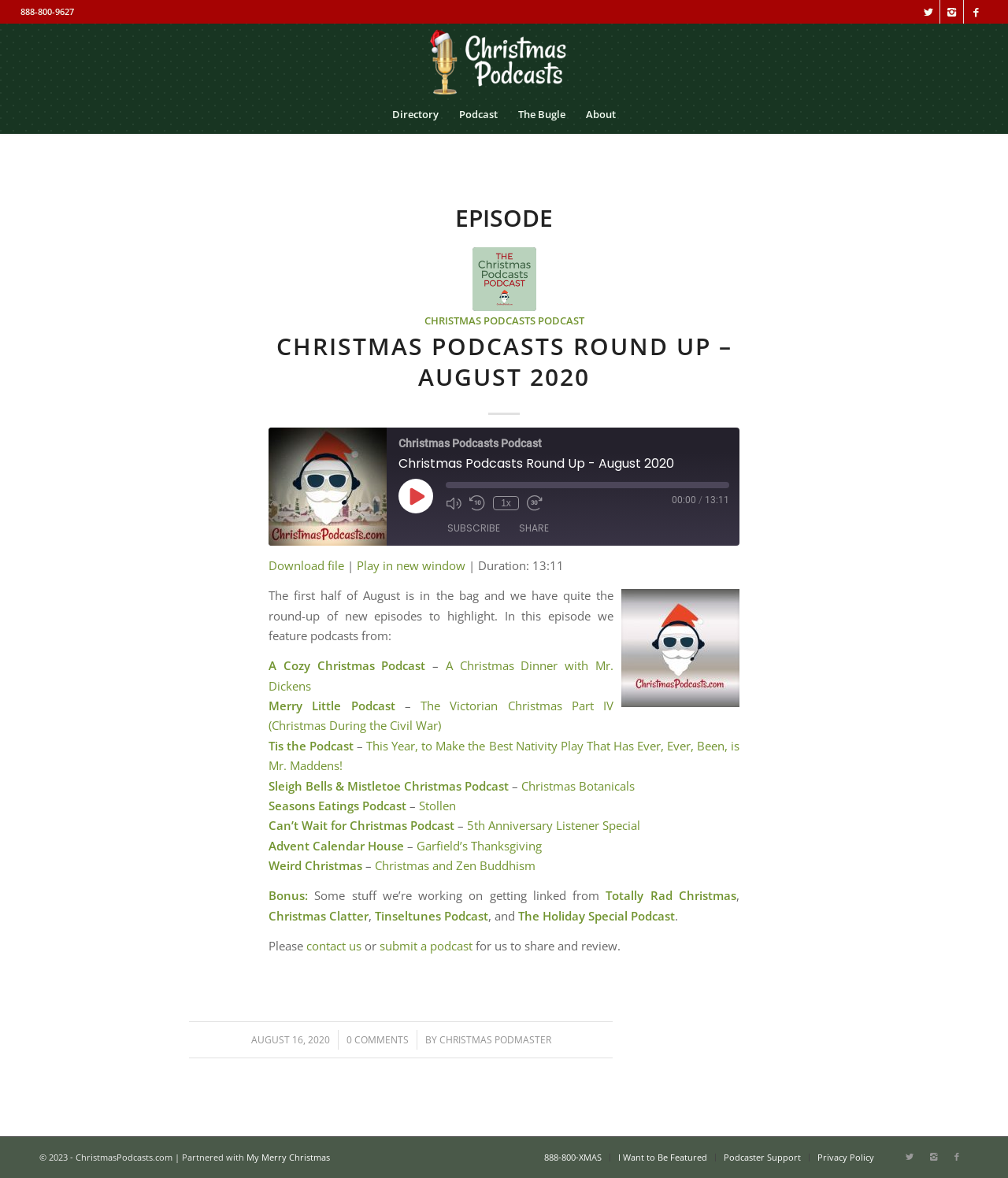What is the URL of the RSS feed?
Could you please answer the question thoroughly and with as much detail as possible?

The URL of the RSS feed is displayed as a static text element on the webpage, located within a textbox element with a bounding box of [0.348, 0.499, 0.7, 0.51].